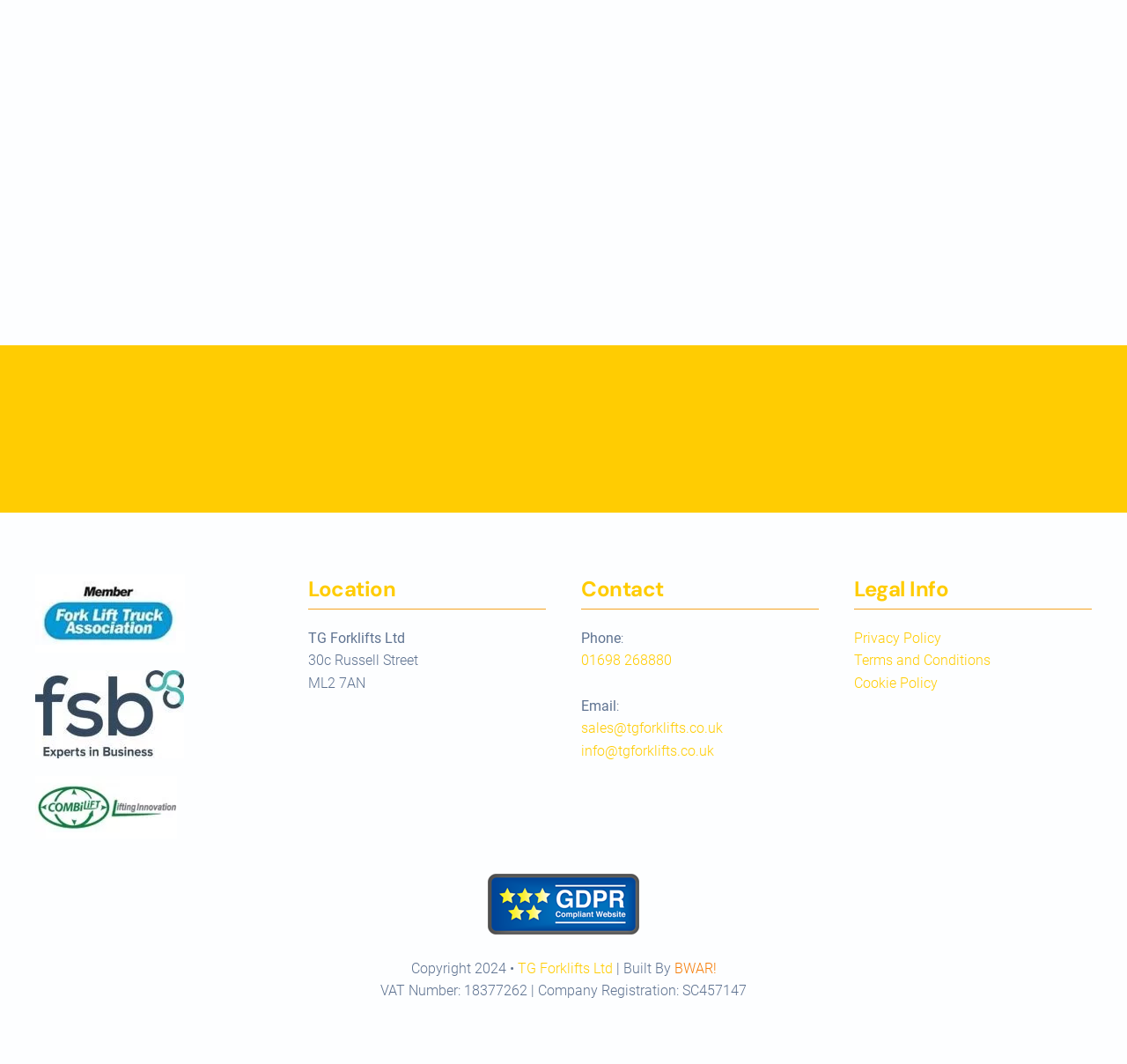Identify the bounding box of the HTML element described as: "Cookie Policy".

[0.758, 0.634, 0.832, 0.65]